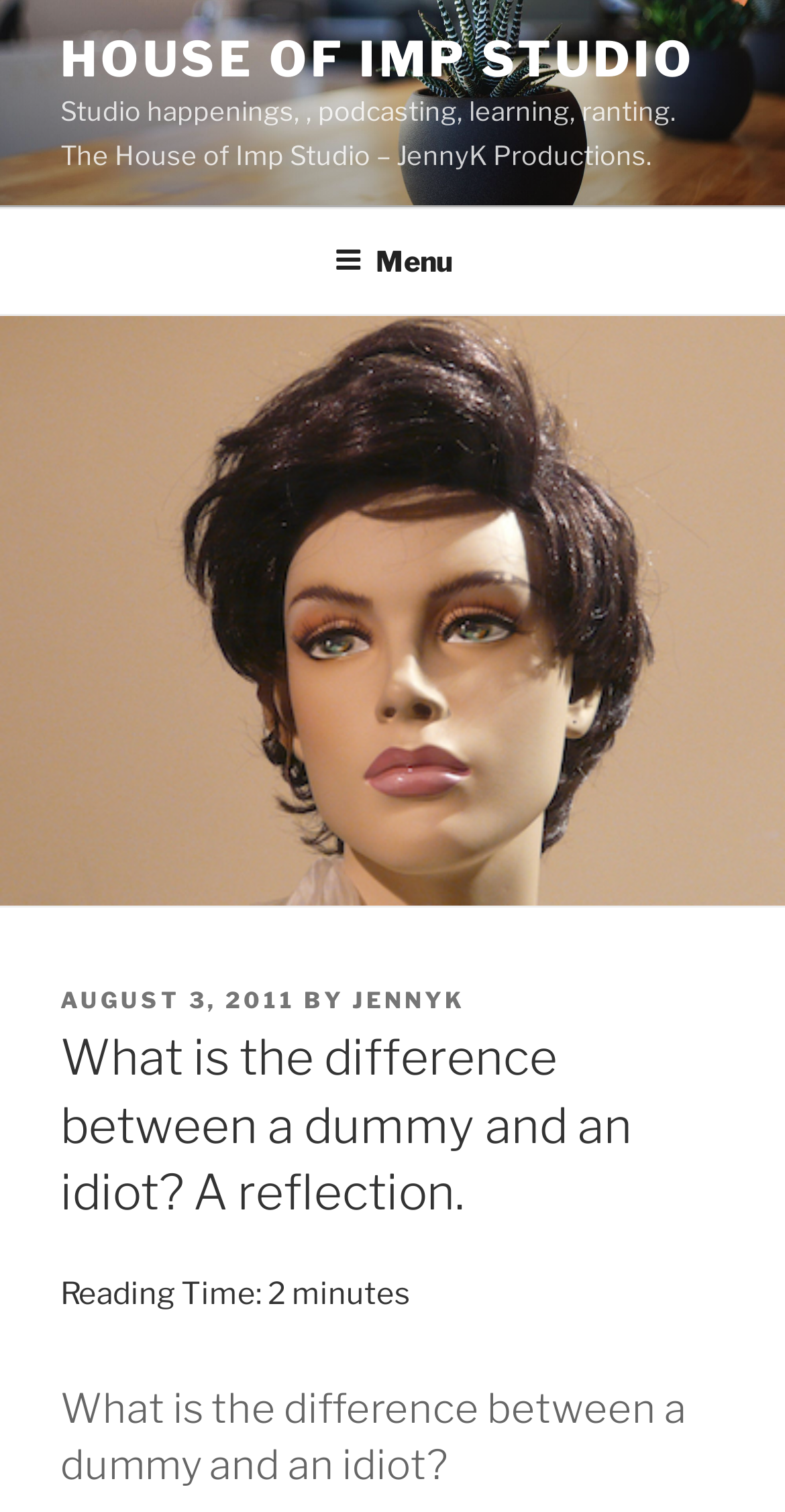What is the author of the post? Analyze the screenshot and reply with just one word or a short phrase.

JennyK